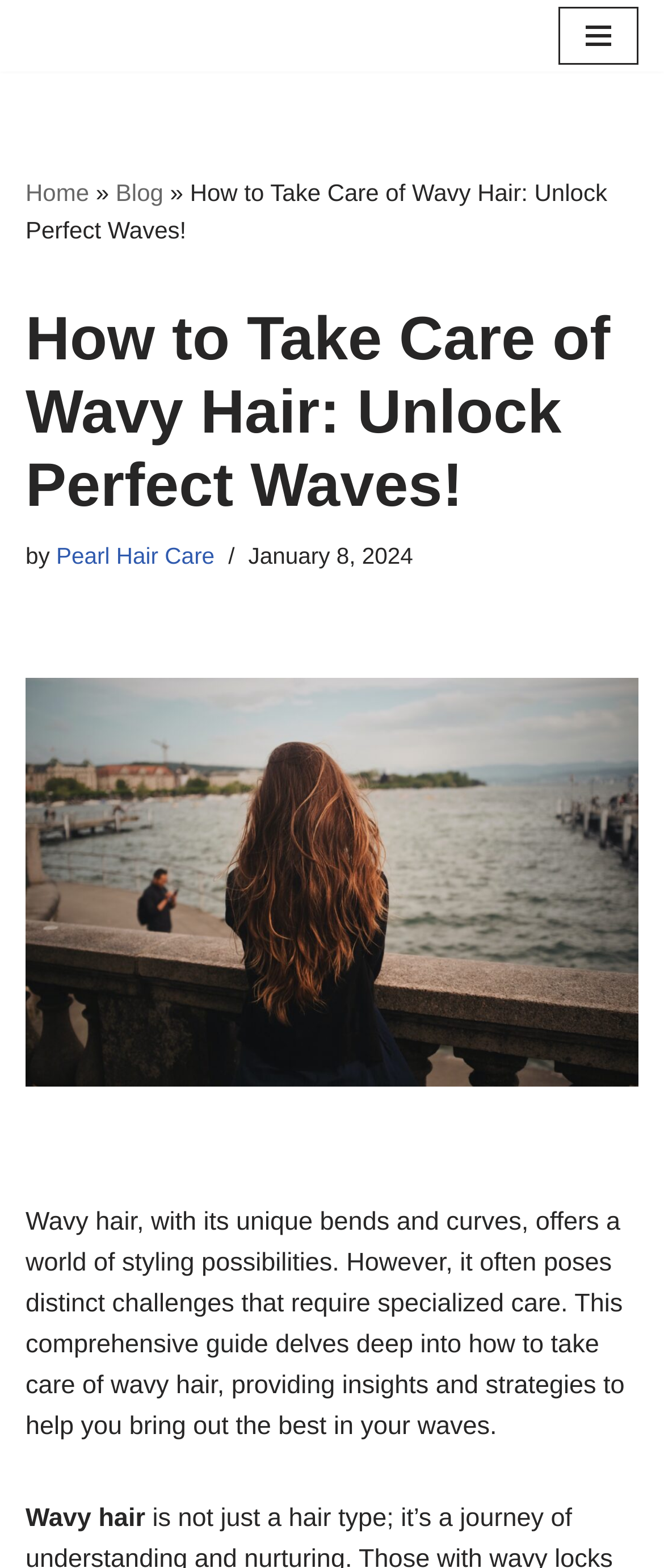What is the date of the article?
Offer a detailed and full explanation in response to the question.

The date of the article is mentioned in the time element which contains the text 'January 8, 2024'. This date is located below the author's name and above the main content of the webpage.